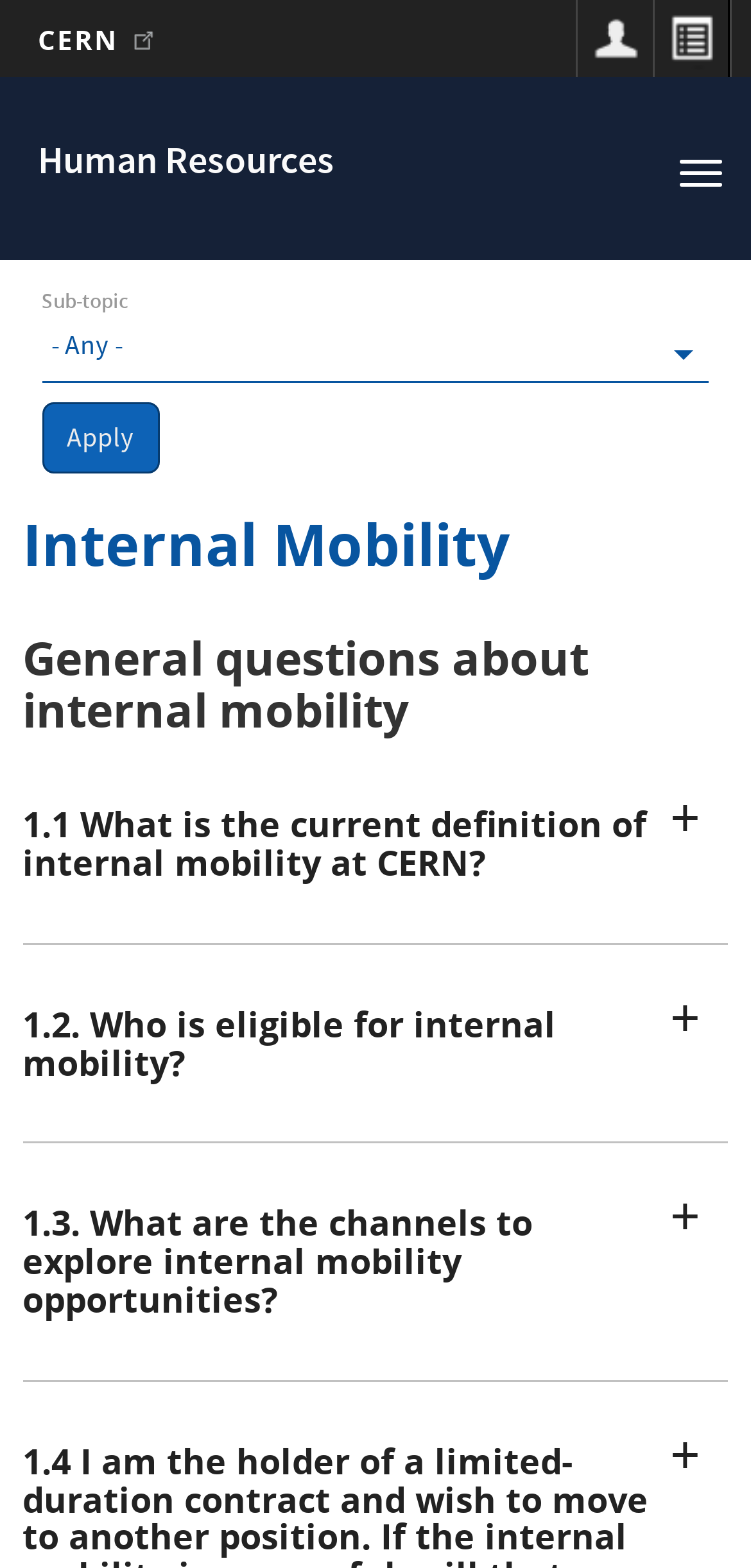Find the bounding box coordinates of the UI element according to this description: "United Medication Shop".

None